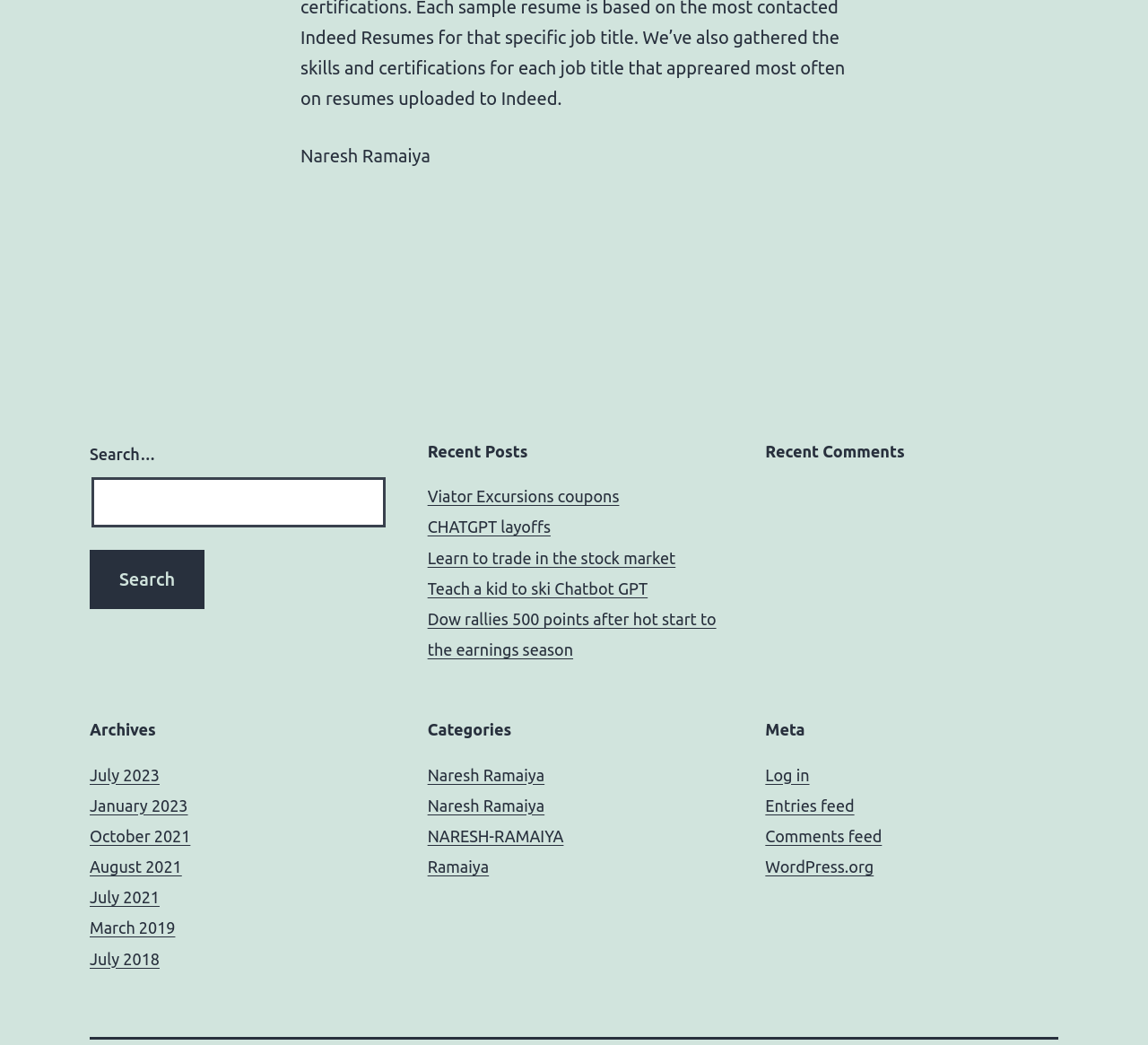Indicate the bounding box coordinates of the element that must be clicked to execute the instruction: "View recent posts". The coordinates should be given as four float numbers between 0 and 1, i.e., [left, top, right, bottom].

[0.372, 0.46, 0.628, 0.636]